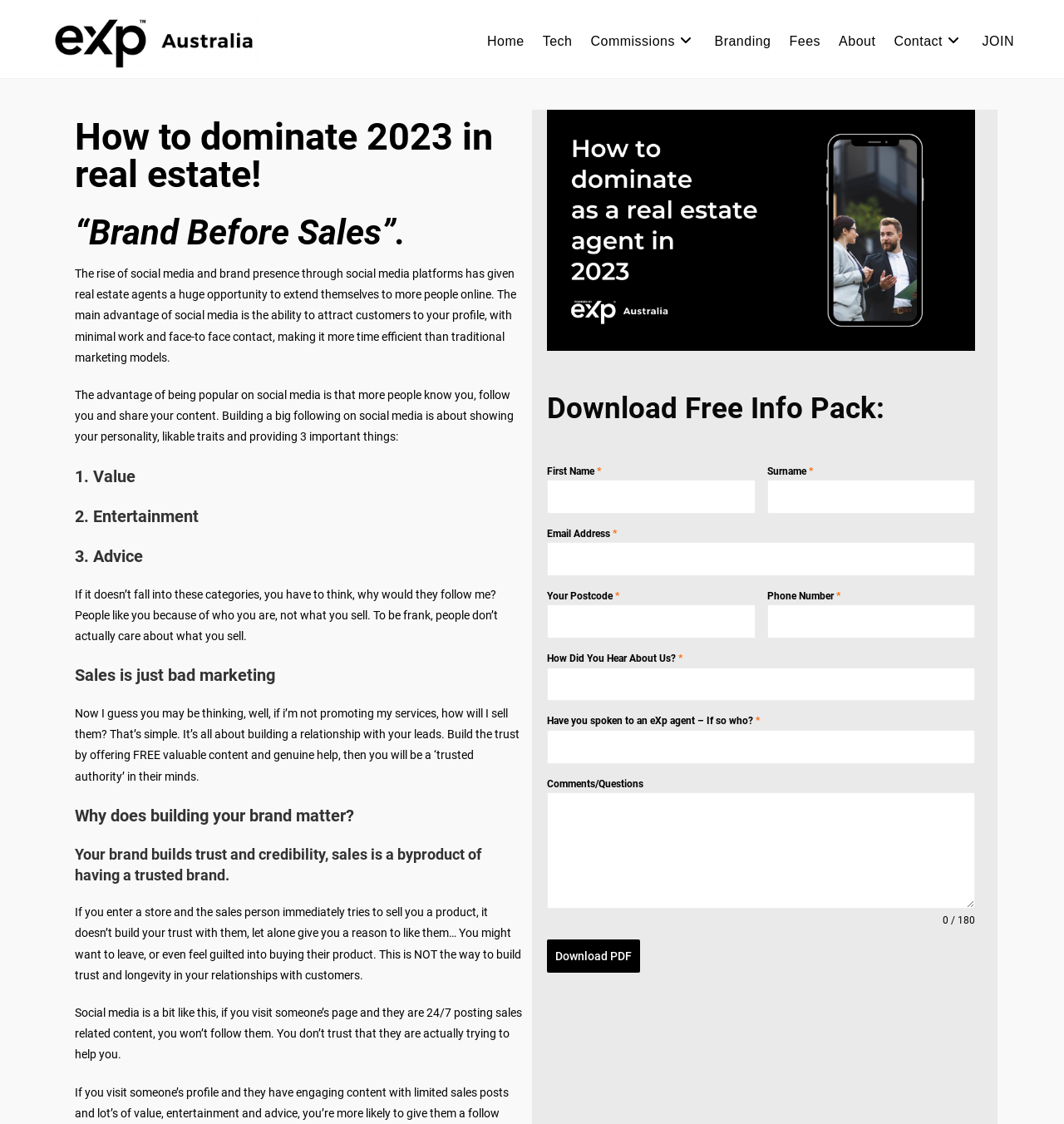Why is building a relationship with leads important?
Give a comprehensive and detailed explanation for the question.

The webpage emphasizes the importance of building a relationship with leads by offering free valuable content and genuine help, which can lead to building trust and credibility, and ultimately, sales.